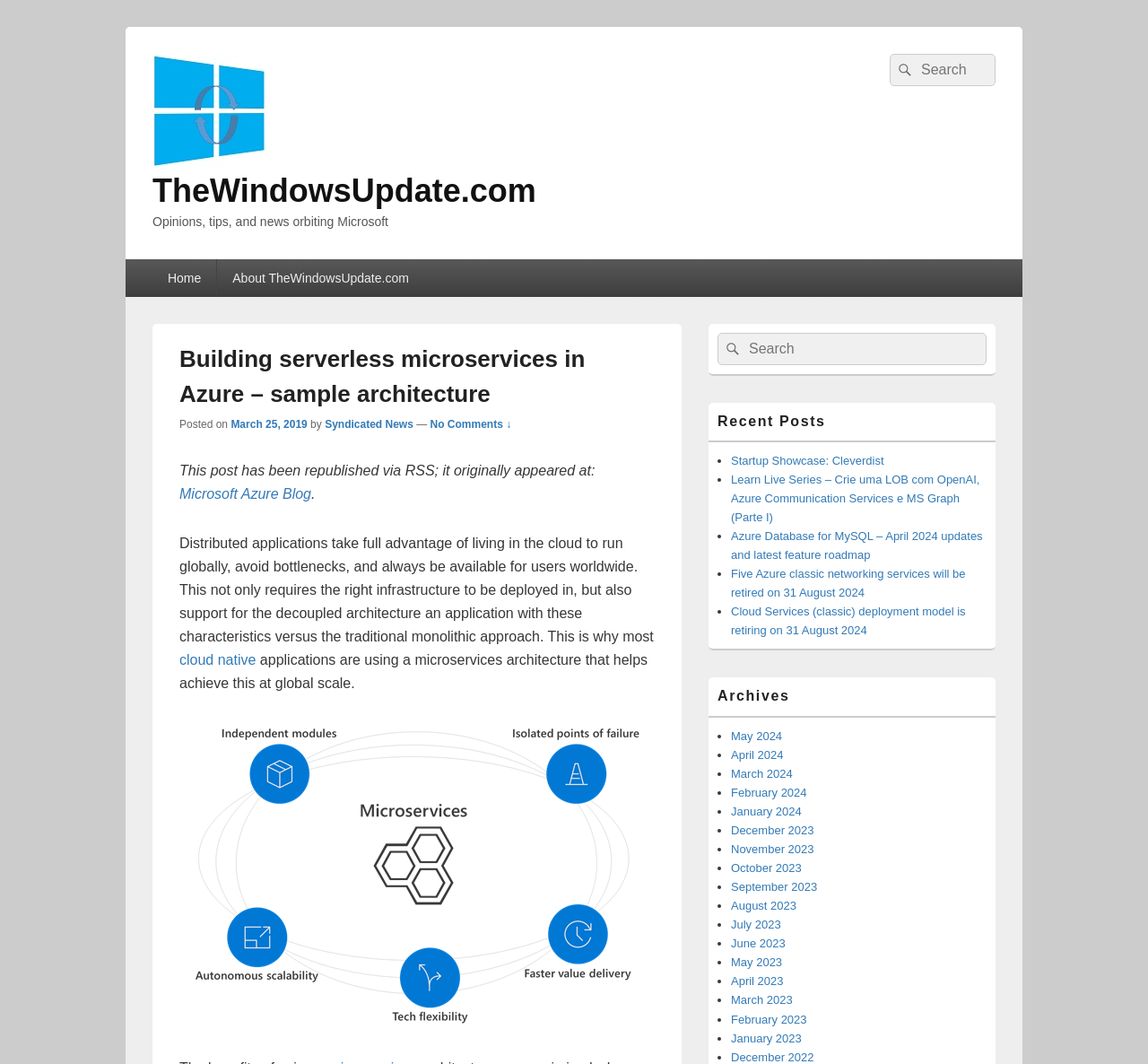Find the bounding box coordinates of the clickable region needed to perform the following instruction: "Go to Home page". The coordinates should be provided as four float numbers between 0 and 1, i.e., [left, top, right, bottom].

[0.133, 0.243, 0.189, 0.279]